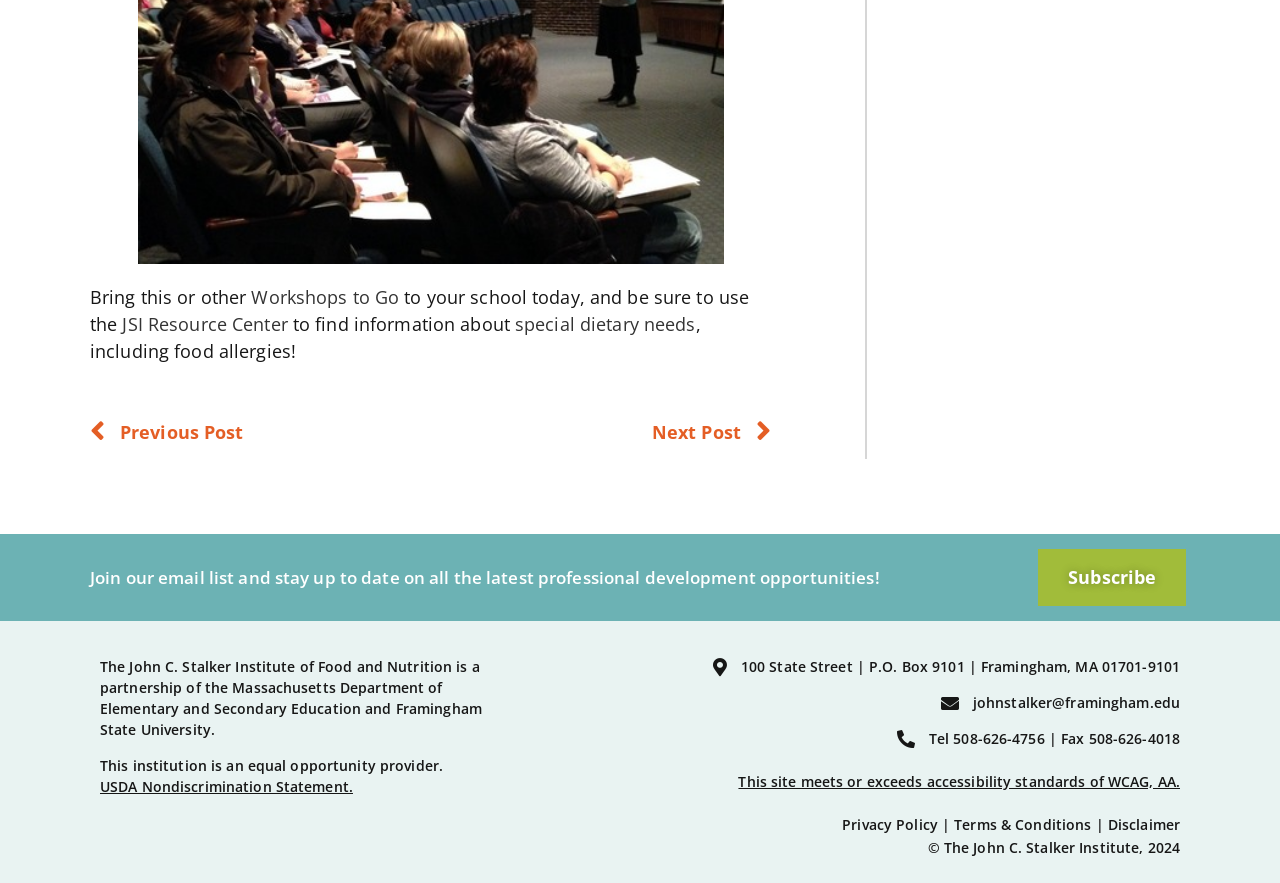Use the information in the screenshot to answer the question comprehensively: What is the email address provided on the webpage?

I found the answer by looking at the link 'johnstalker@framingham.edu' which is located at the bottom of the webpage.